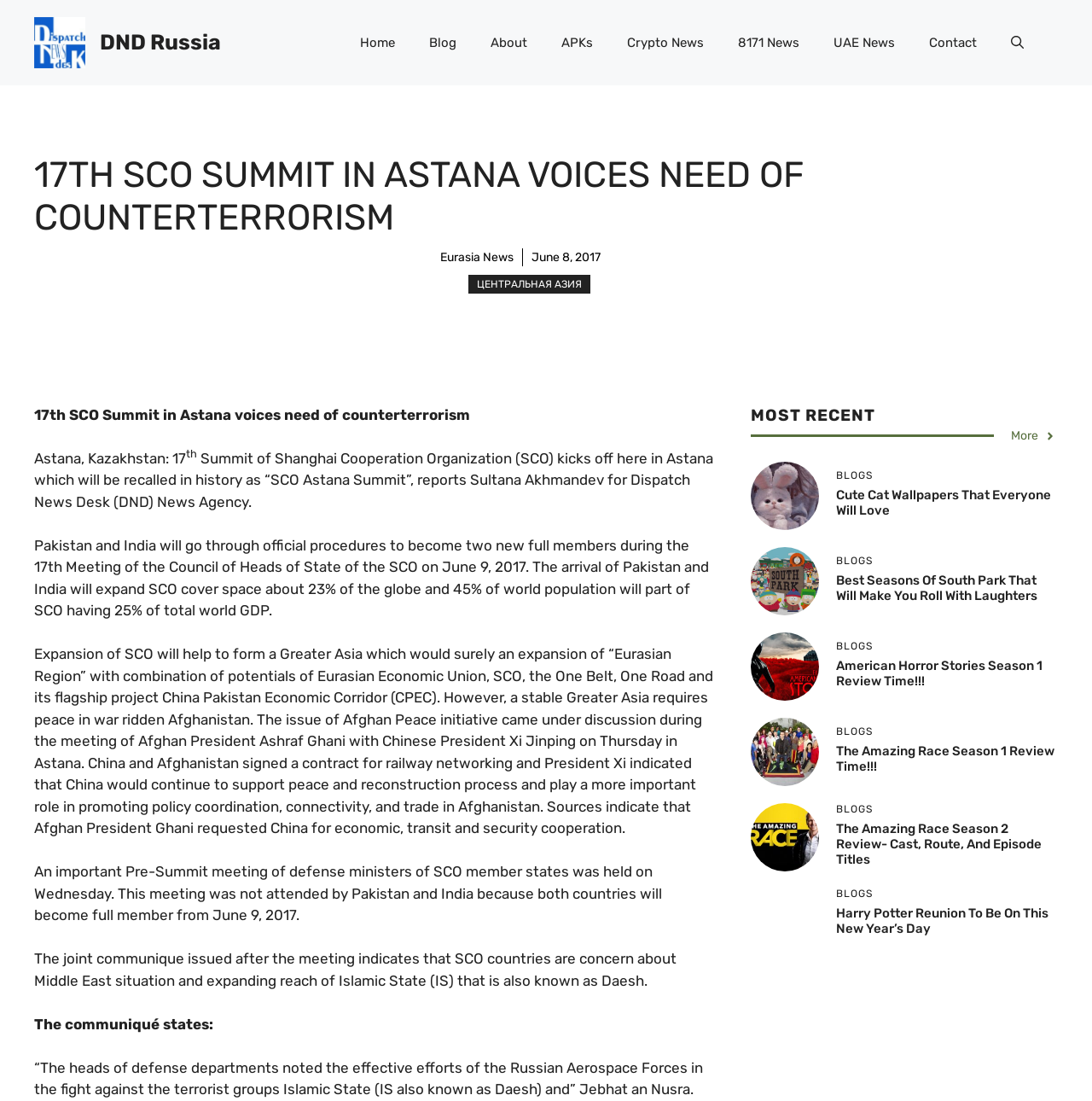Provide a thorough description of the webpage you see.

The webpage appears to be a news article or blog post about the 17th SCO Summit in Astana, Kazakhstan. At the top of the page, there is a banner with the site's name and a navigation menu with links to various sections, including Home, Blog, About, APKs, Crypto News, 8171 News, UAE News, and Contact.

Below the navigation menu, there is a large heading that reads "17TH SCO SUMMIT IN ASTANA VOICES NEED OF COUNTERTERRORISM". This is followed by a link to "Eurasia News" and a timestamp indicating that the article was published on June 8, 2017.

The main content of the article is divided into several paragraphs, which discuss the SCO Summit, the expansion of SCO, and the issue of Afghan peace initiative. The article also mentions the joint communique issued after the meeting, which expresses concern about the Middle East situation and the expanding reach of Islamic State (IS).

On the right side of the page, there is a section labeled "MOST RECENT" with a link to "More". Below this, there are several blog post summaries with images, including "Cute Cat Wallpapers That Everyone Will Love", "Best Seasons Of South Park That Will Make You Roll With Laughters", "American Horror Stories Season 1 Review Time!!!", "The Amazing Race Season 1 Review Time!!!", "The Amazing Race Season 2 Review- Cast, Route, And Episode Titles", and "Harry Potter Reunion To Be On This New Year’s Day". Each summary has a heading and a link to the full blog post.

There are also several images on the page, including a logo for "DND Russia" in the top-left corner, and images for each of the blog post summaries.